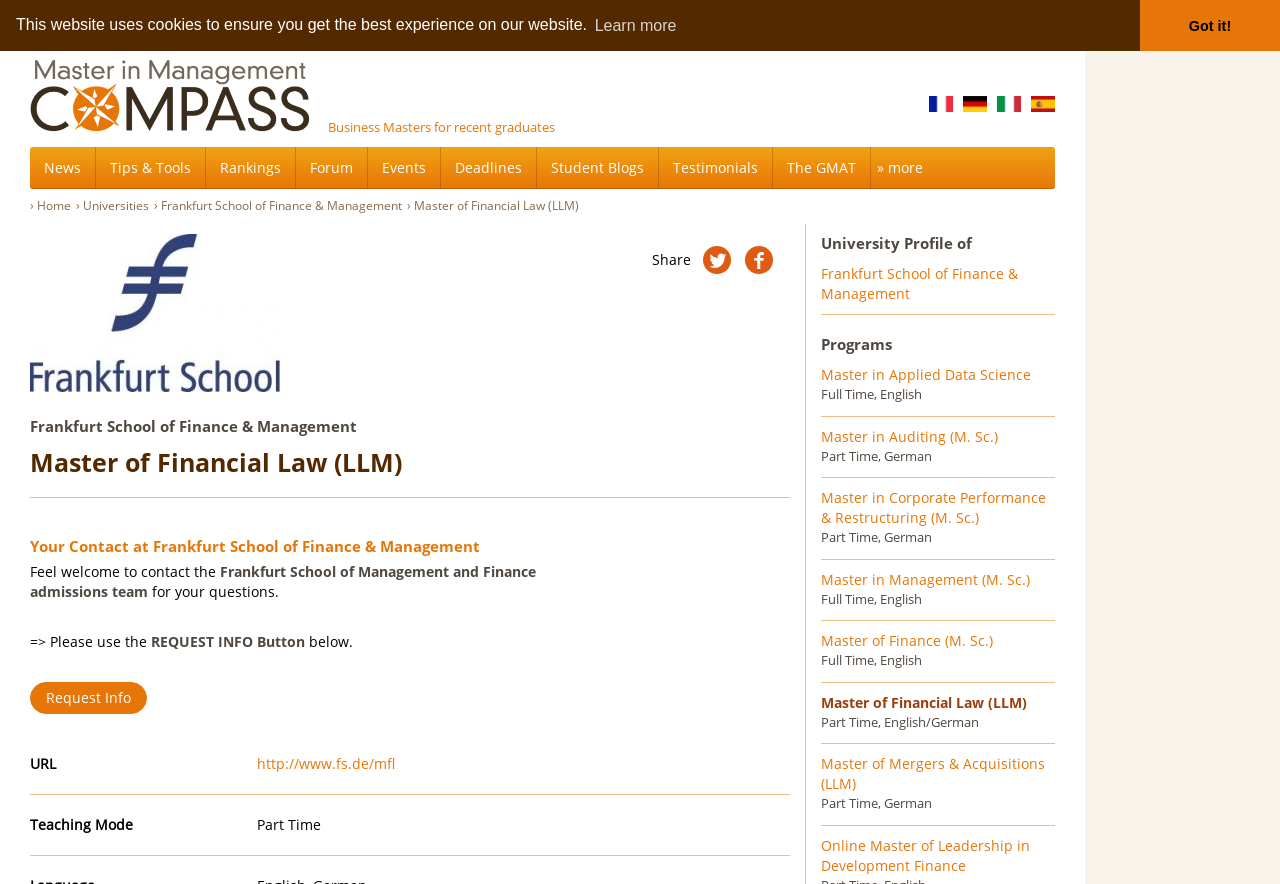Based on the element description, predict the bounding box coordinates (top-left x, top-left y, bottom-right x, bottom-right y) for the UI element in the screenshot: Tips & Tools

[0.075, 0.166, 0.16, 0.214]